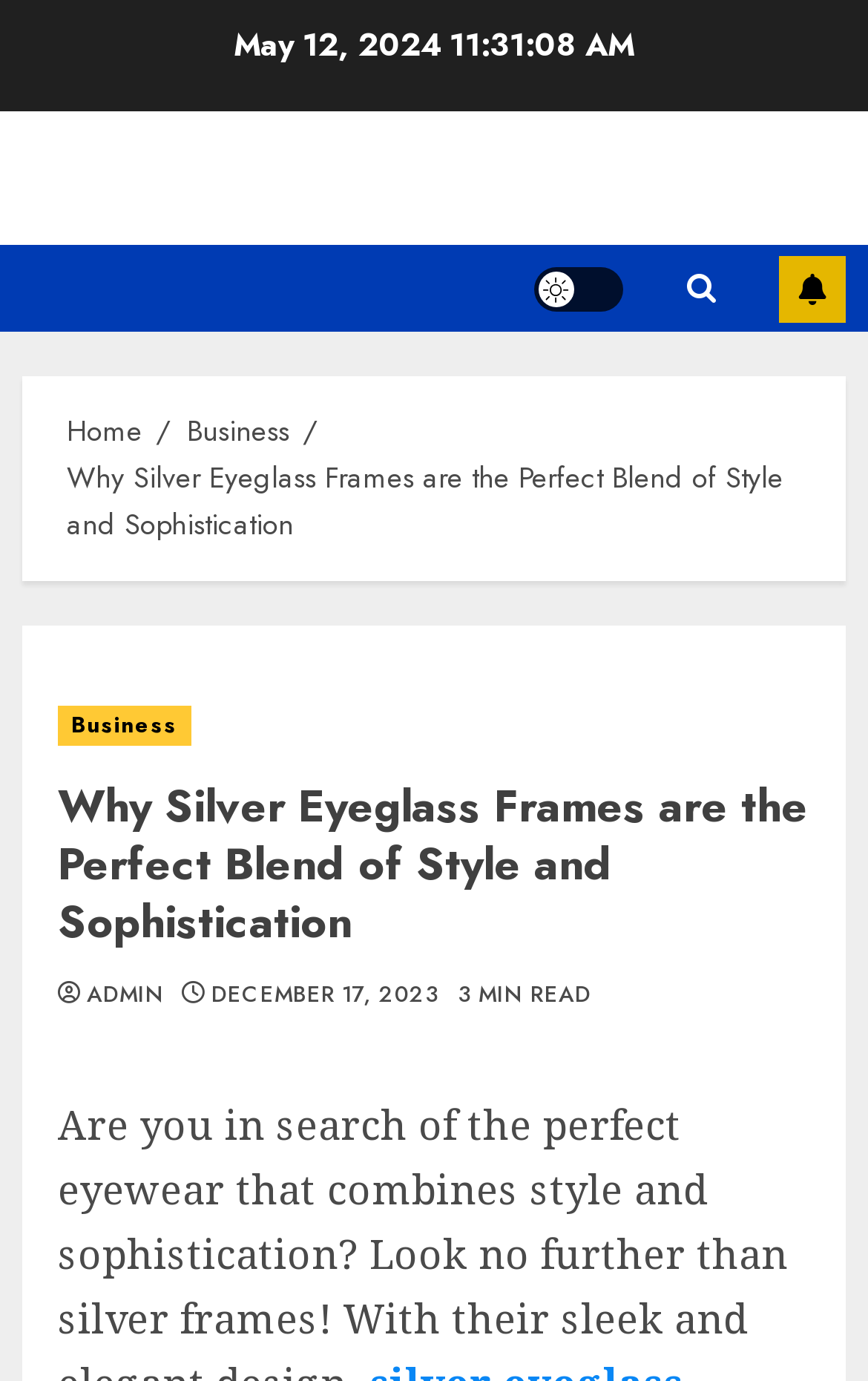Please identify the bounding box coordinates of the clickable area that will allow you to execute the instruction: "Switch to dark mode".

[0.615, 0.193, 0.718, 0.225]